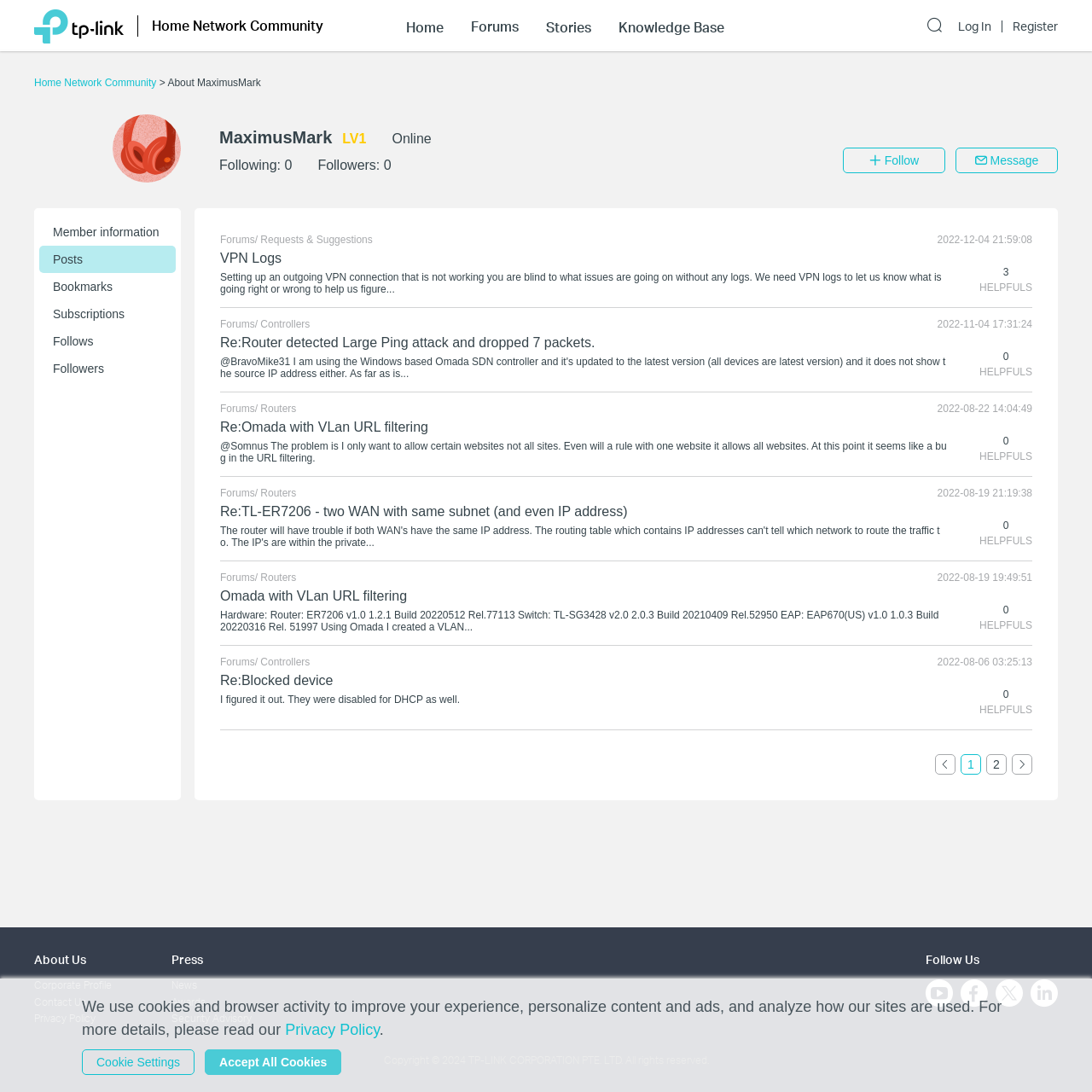Locate the bounding box coordinates of the area to click to fulfill this instruction: "Click on the 'Log In' button". The bounding box should be presented as four float numbers between 0 and 1, in the order [left, top, right, bottom].

[0.877, 0.019, 0.918, 0.03]